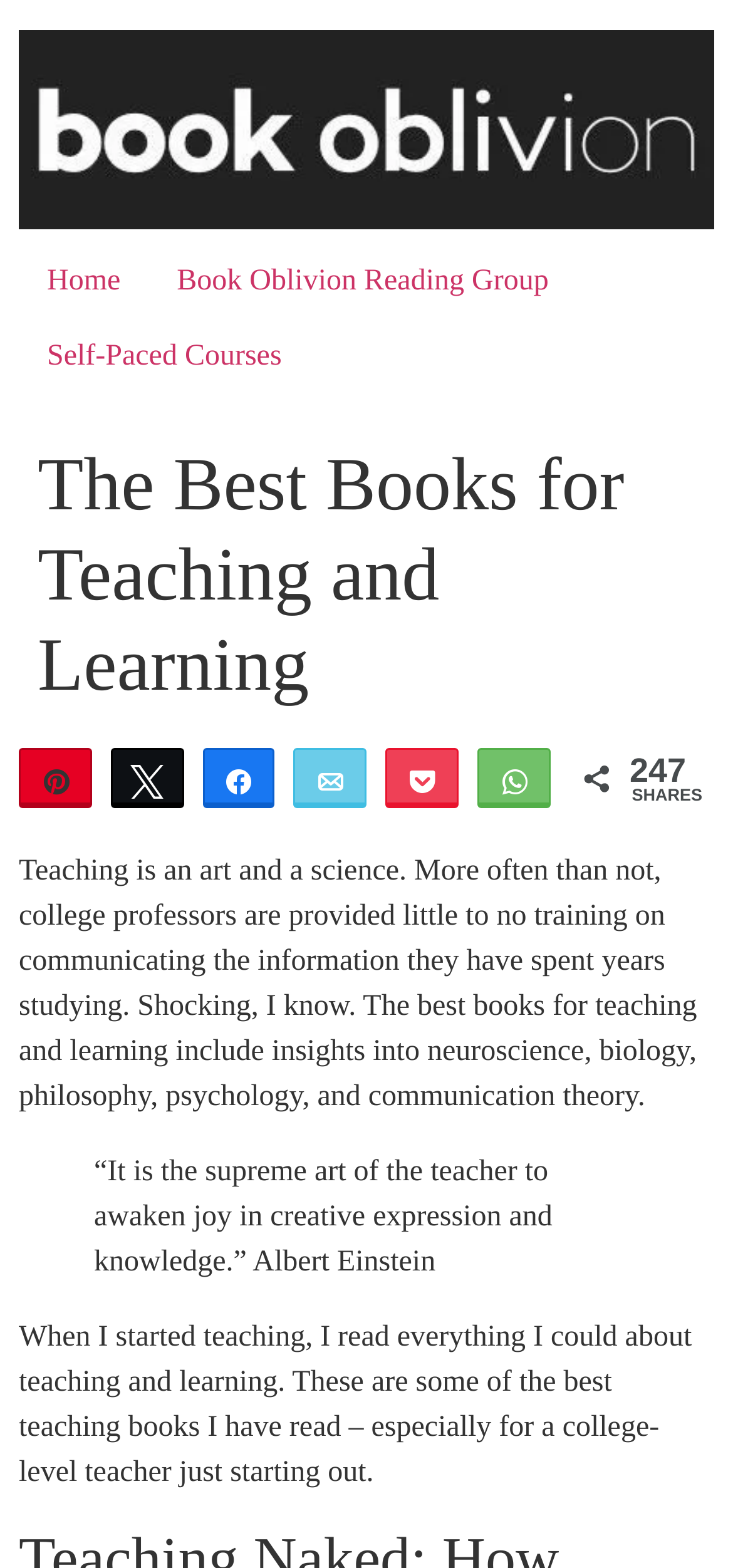What is the main topic of this webpage?
Please utilize the information in the image to give a detailed response to the question.

Based on the webpage content, it is clear that the main topic is about teaching and learning, as it discusses the importance of effective communication in teaching and provides recommendations for books on the subject.